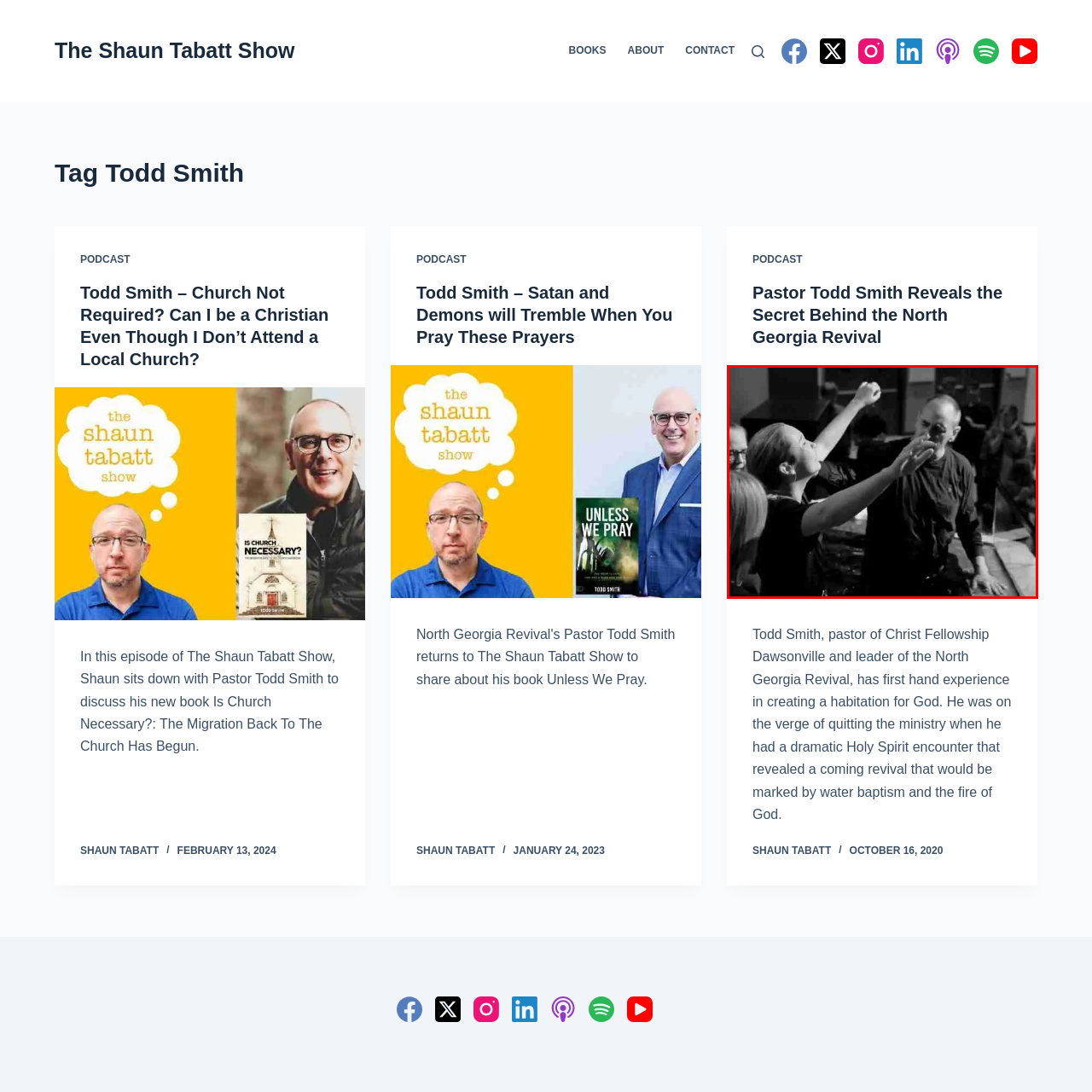Is the man a pastor?
Inspect the image portion within the red bounding box and deliver a detailed answer to the question.

The caption describes the man as 'appearing to be a pastor or leader', suggesting that he is likely a pastor or someone in a leadership role, given his attire and the context of the baptism.